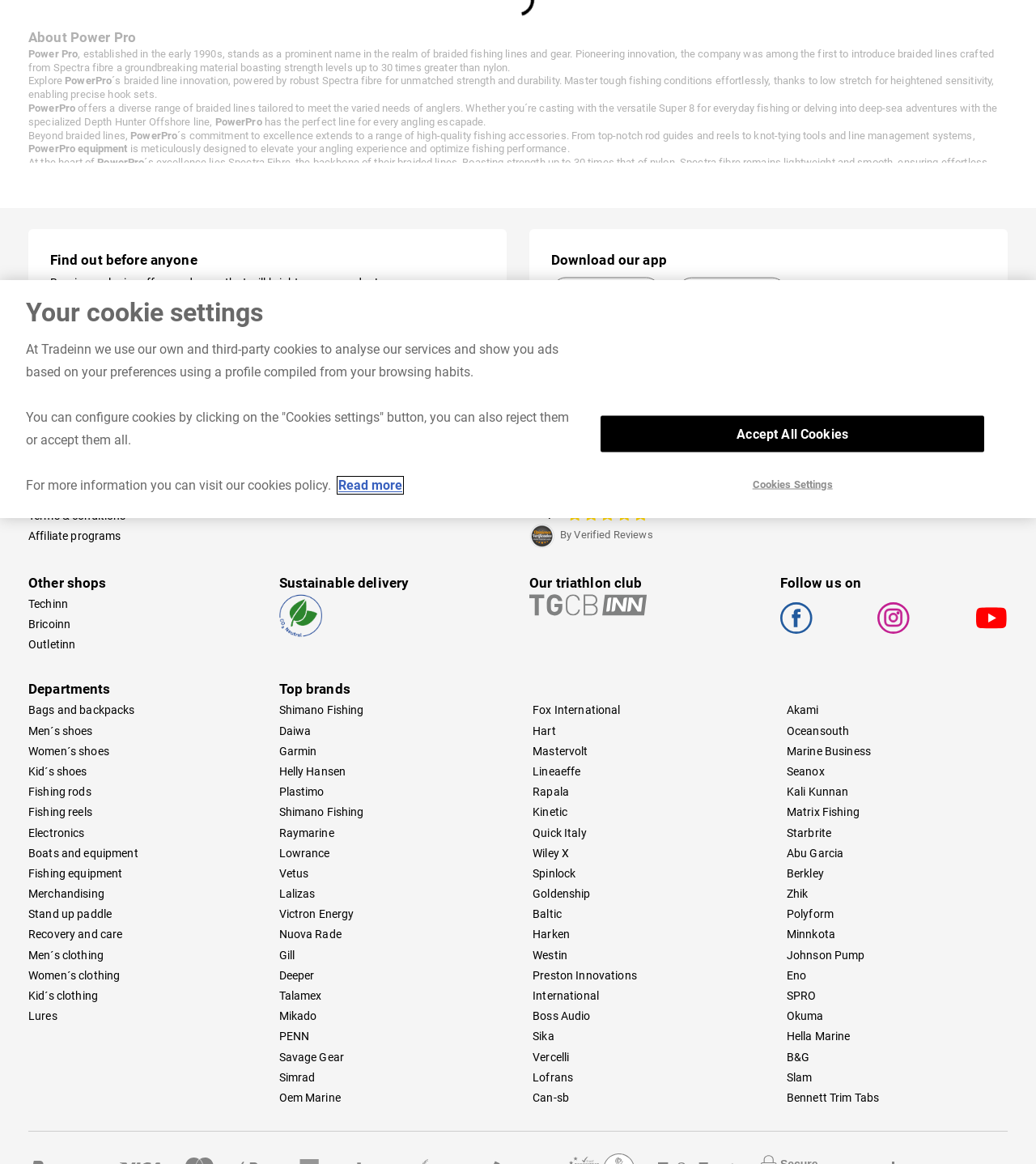Identify the bounding box for the UI element specified in this description: "Helly Hansen". The coordinates must be four float numbers between 0 and 1, formatted as [left, top, right, bottom].

[0.269, 0.657, 0.334, 0.668]